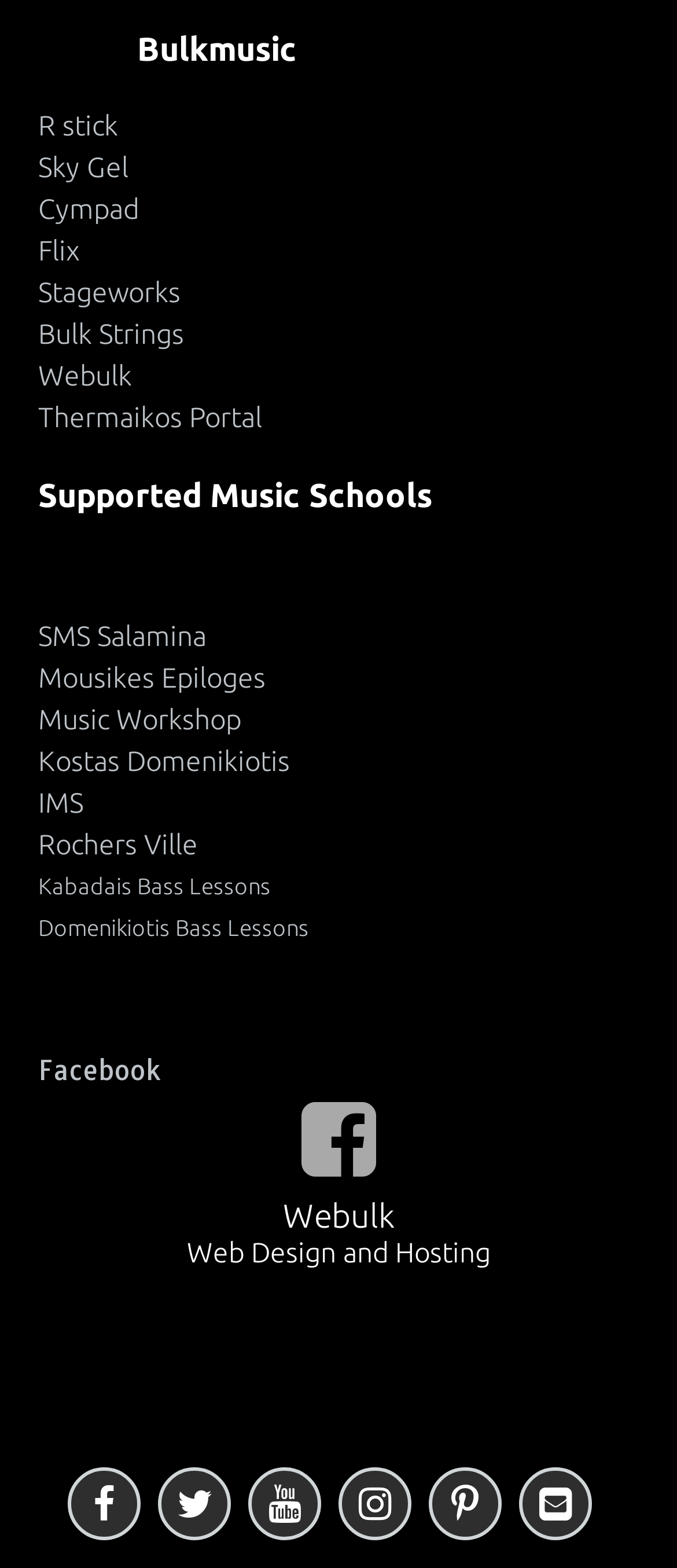Show the bounding box coordinates of the region that should be clicked to follow the instruction: "View Bulk Strings."

[0.372, 0.896, 0.628, 0.92]